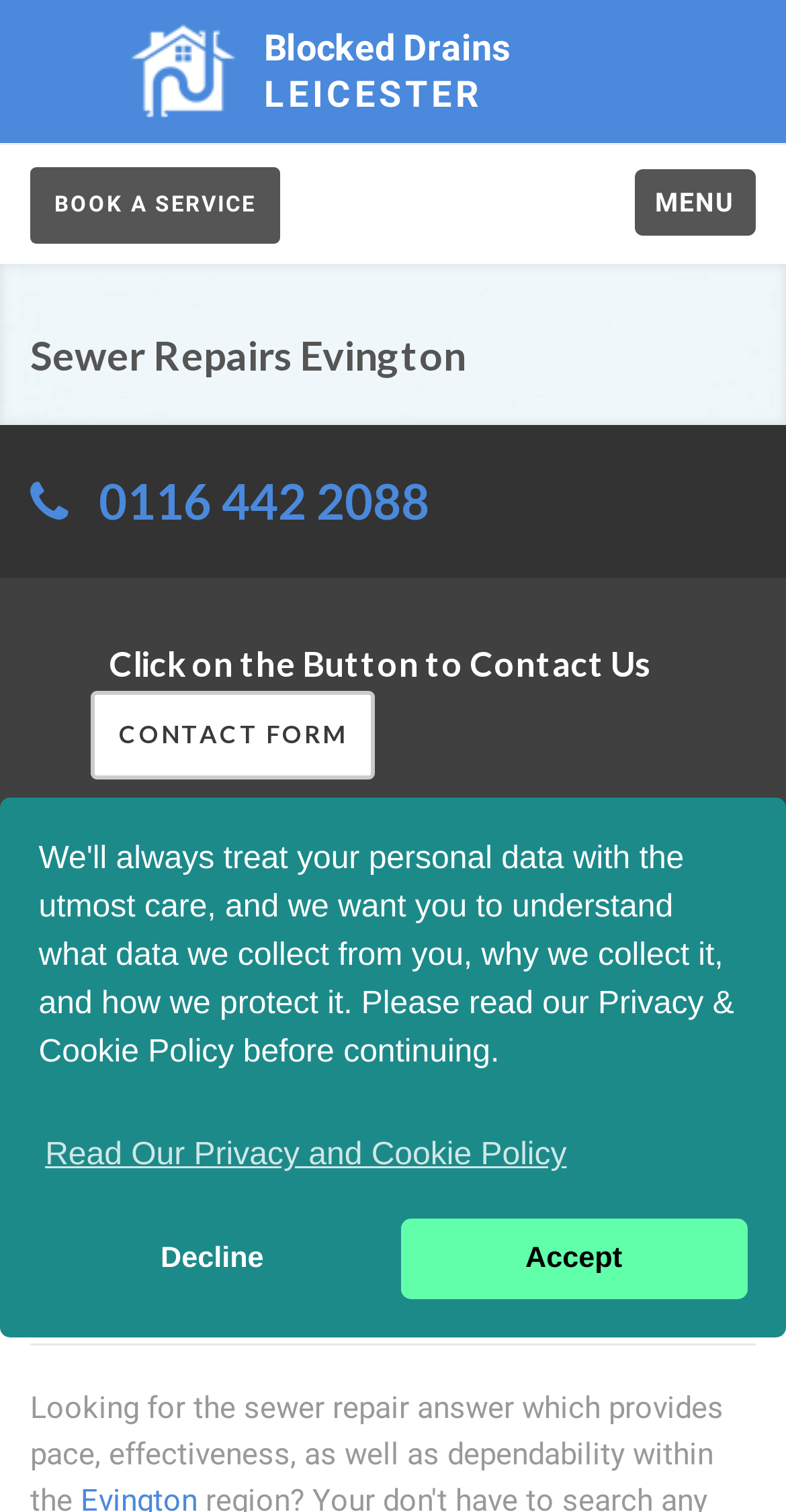Analyze the image and answer the question with as much detail as possible: 
How can users contact the company?

I found a heading element that contains a phone icon and a link to a contact form, which suggests that users can contact the company by phone or by filling out the contact form.